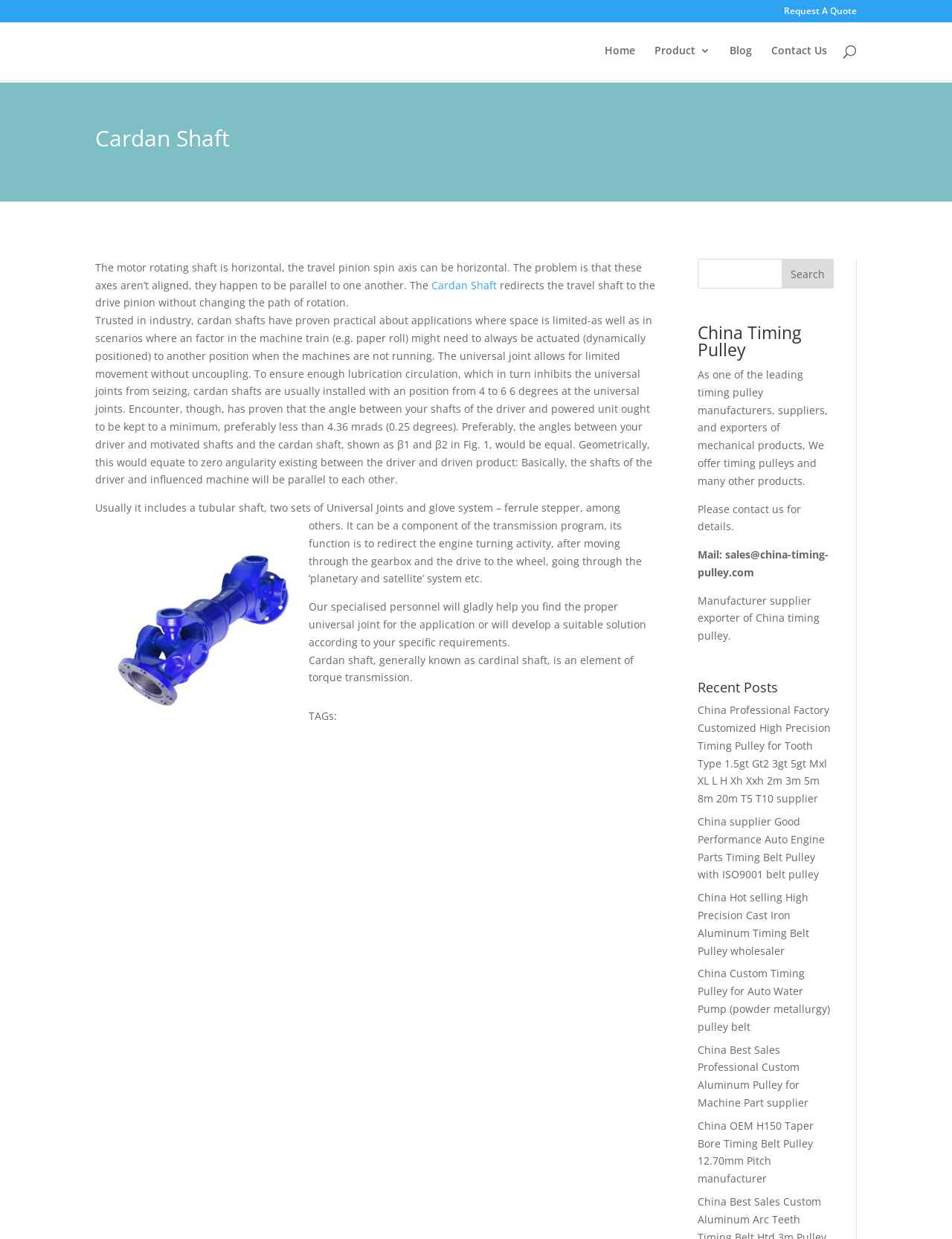Please determine the bounding box coordinates of the clickable area required to carry out the following instruction: "Search for specific timing pulley". The coordinates must be four float numbers between 0 and 1, represented as [left, top, right, bottom].

[0.733, 0.209, 0.876, 0.233]